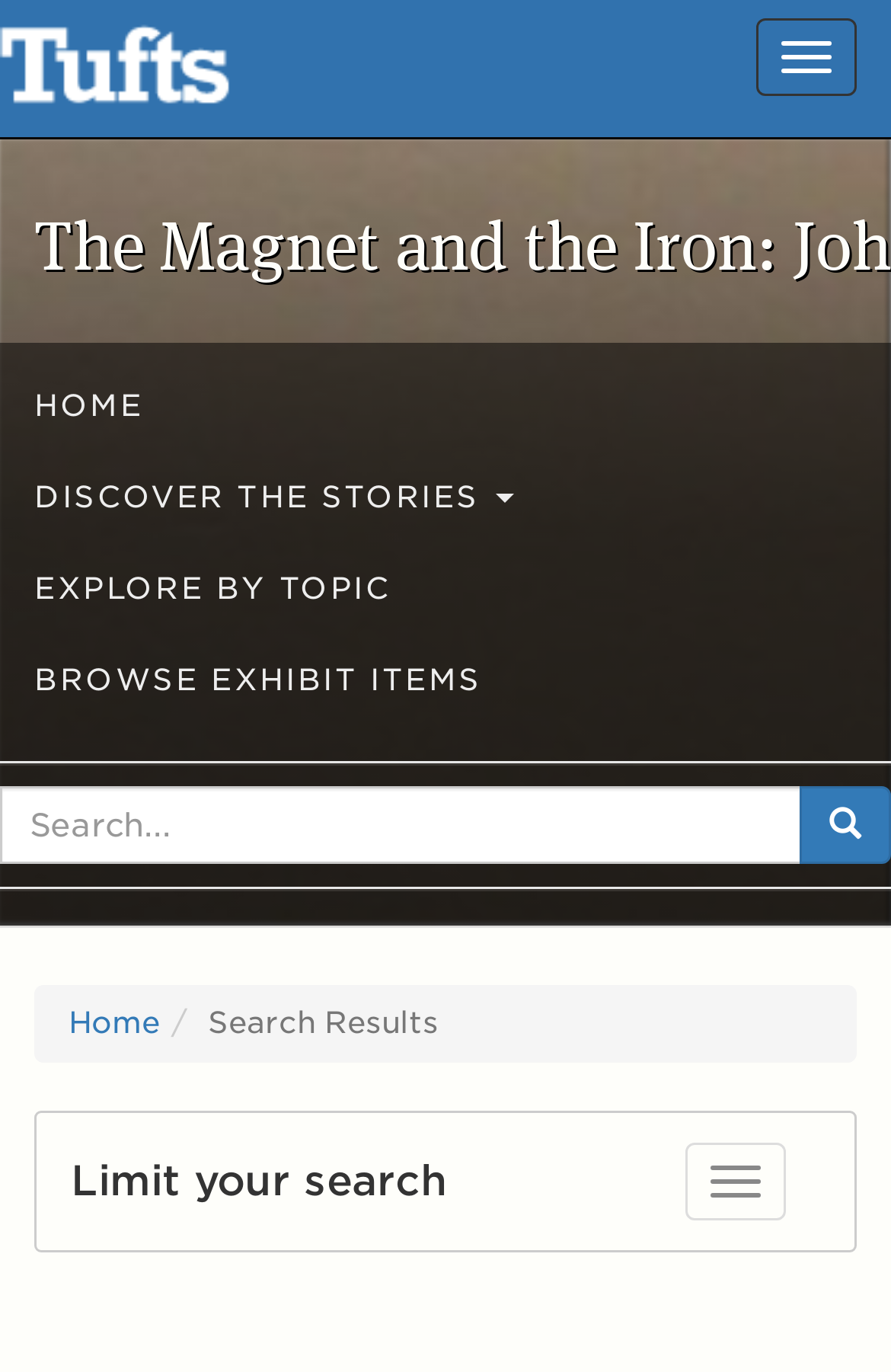Provide the bounding box coordinates of the HTML element this sentence describes: "Discover the Stories". The bounding box coordinates consist of four float numbers between 0 and 1, i.e., [left, top, right, bottom].

[0.0, 0.329, 1.0, 0.396]